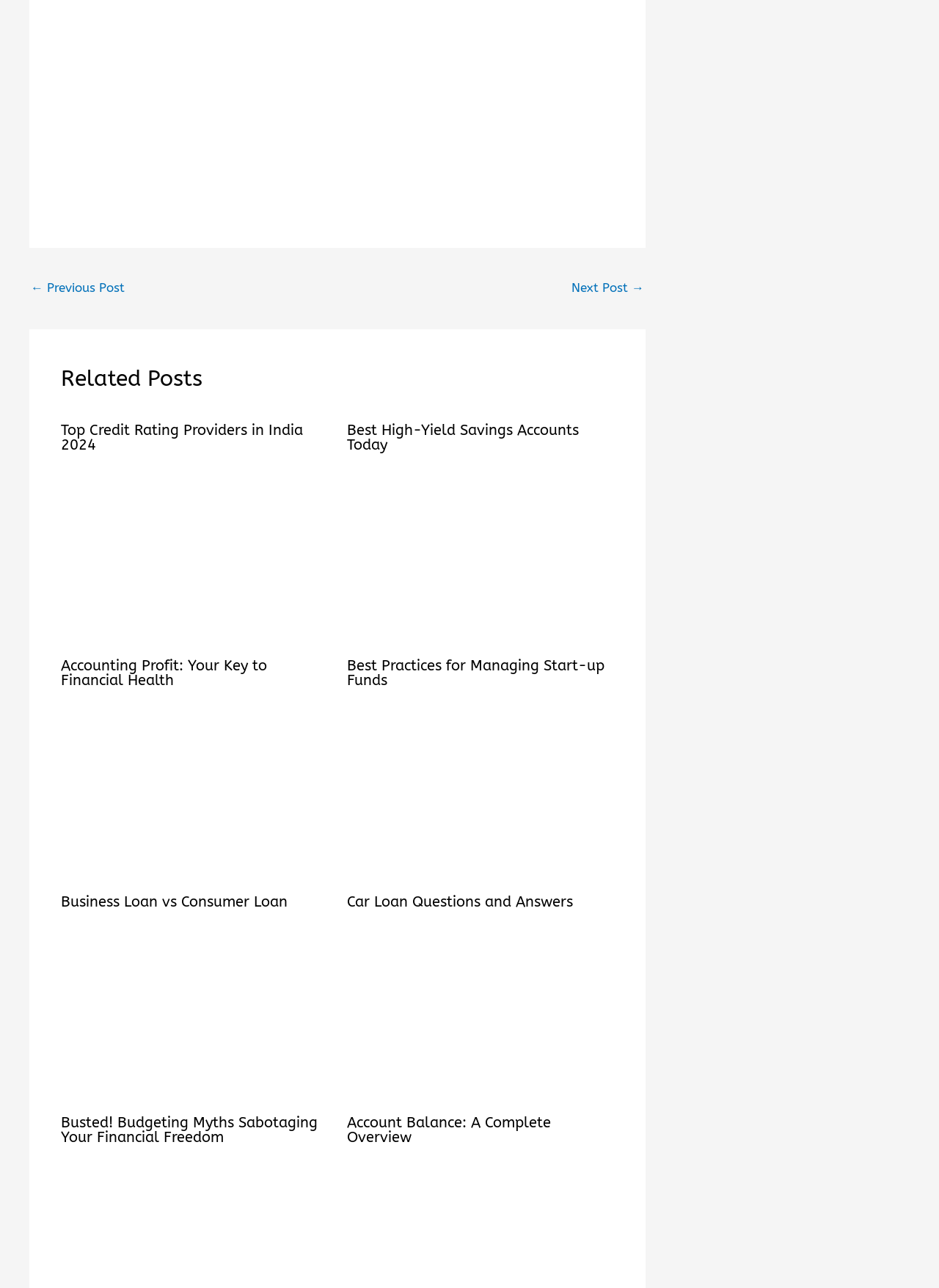Bounding box coordinates are specified in the format (top-left x, top-left y, bottom-right x, bottom-right y). All values are floating point numbers bounded between 0 and 1. Please provide the bounding box coordinate of the region this sentence describes: Next Post →

[0.609, 0.213, 0.686, 0.235]